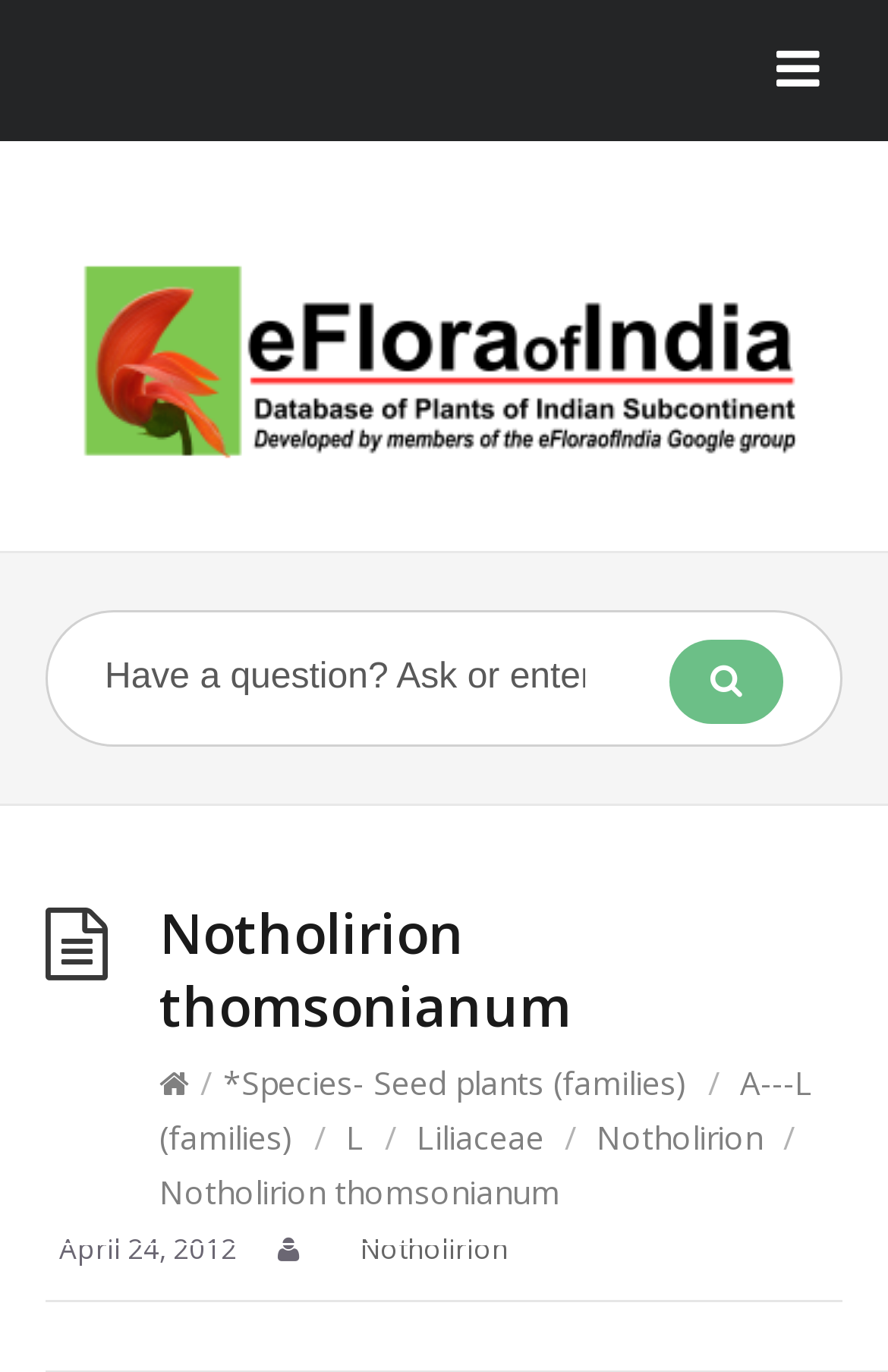What is the genus of the plant?
Please answer the question as detailed as possible based on the image.

By analyzing the webpage, I found the heading 'Notholirion thomsonianum' which suggests that Notholirion is the genus of the plant.